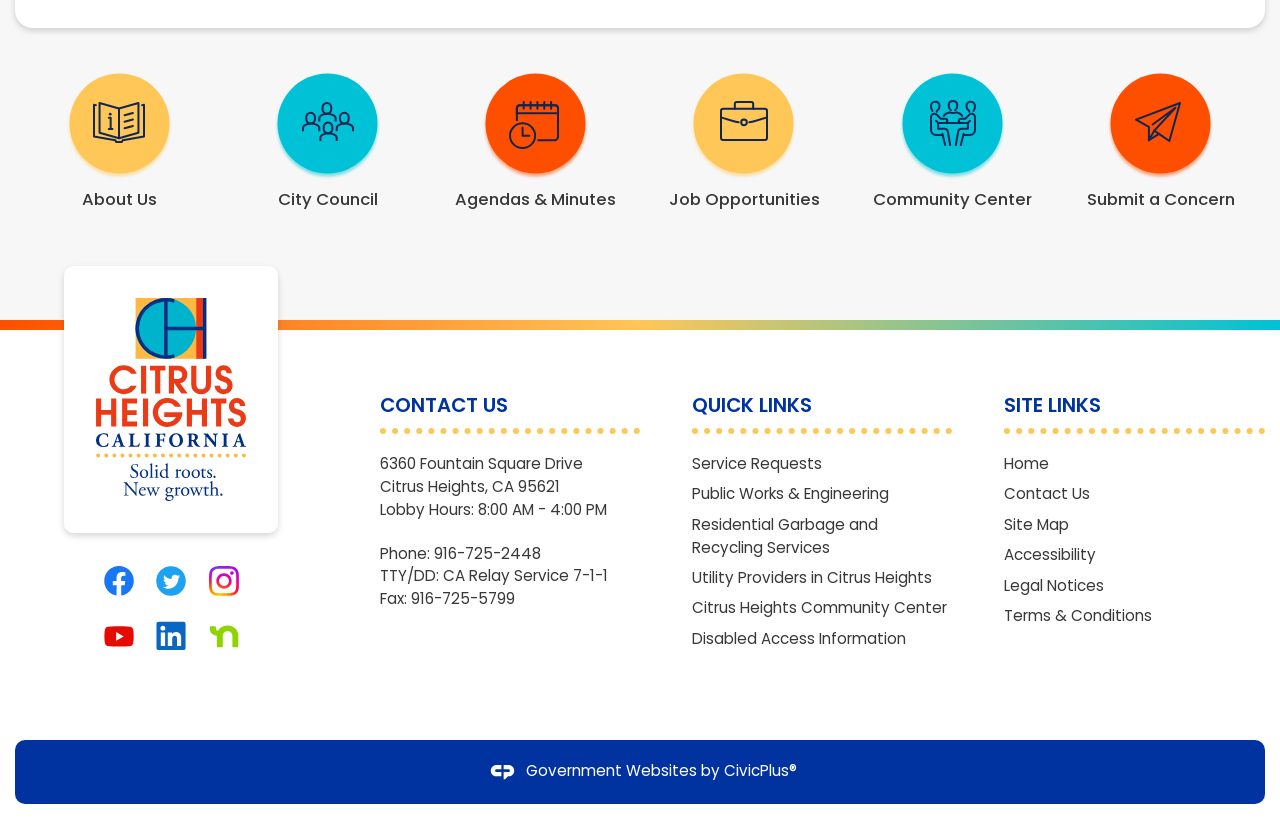Determine the bounding box coordinates of the clickable area required to perform the following instruction: "Submit a Concern". The coordinates should be represented as four float numbers between 0 and 1: [left, top, right, bottom].

[0.825, 0.078, 0.988, 0.255]